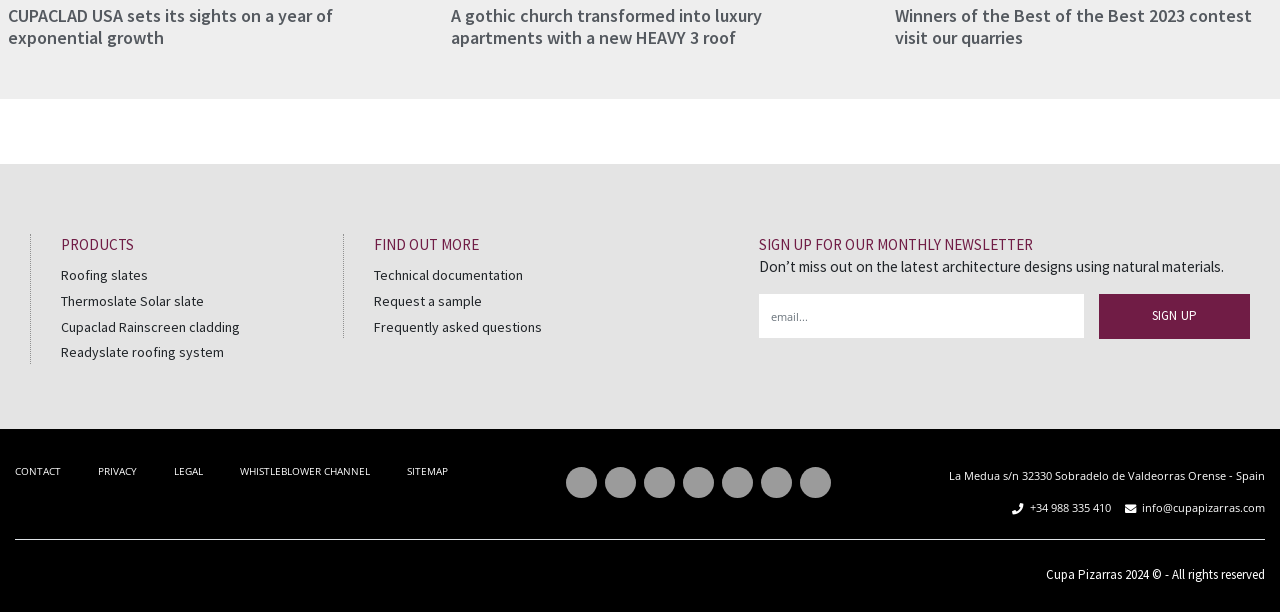What is the purpose of the textbox with the label 'Email'?
Please give a detailed and thorough answer to the question, covering all relevant points.

I found the textbox with the label 'Email' and a button with the text 'SIGN UP' nearby. The text above the textbox says 'SIGN UP FOR OUR MONTHLY NEWSLETTER', so I inferred that the purpose of the textbox is to sign up for the monthly newsletter.